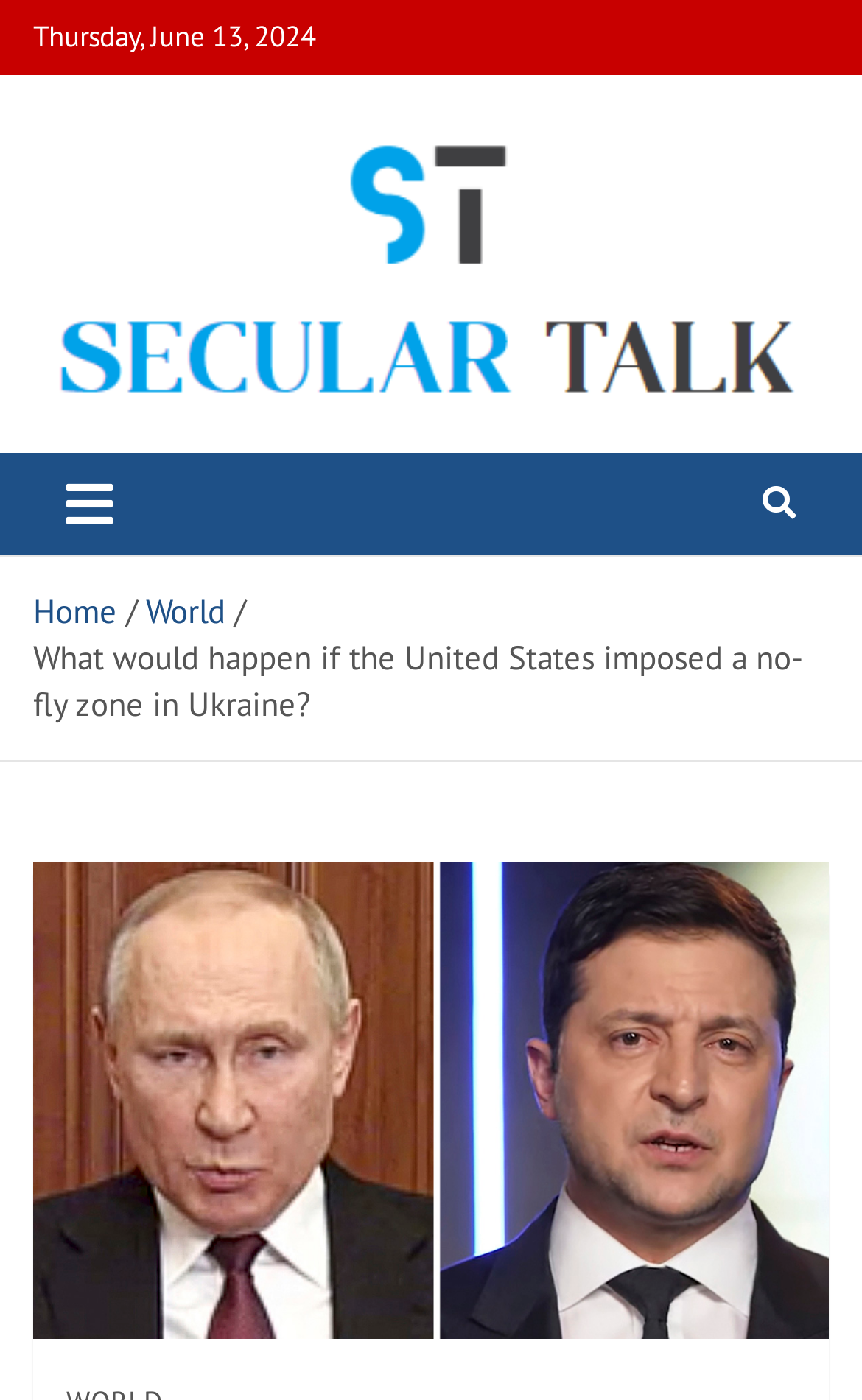Please provide the bounding box coordinates in the format (top-left x, top-left y, bottom-right x, bottom-right y). Remember, all values are floating point numbers between 0 and 1. What is the bounding box coordinate of the region described as: World

[0.169, 0.421, 0.262, 0.451]